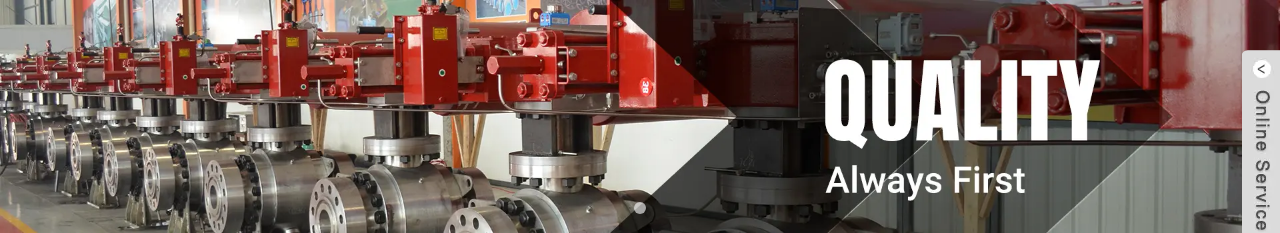What is the setting in which the valves are displayed?
Provide an in-depth and detailed explanation in response to the question.

The caption describes the image as showcasing the valves 'within a factory setting', indicating that the valves are displayed in a manufacturing environment.